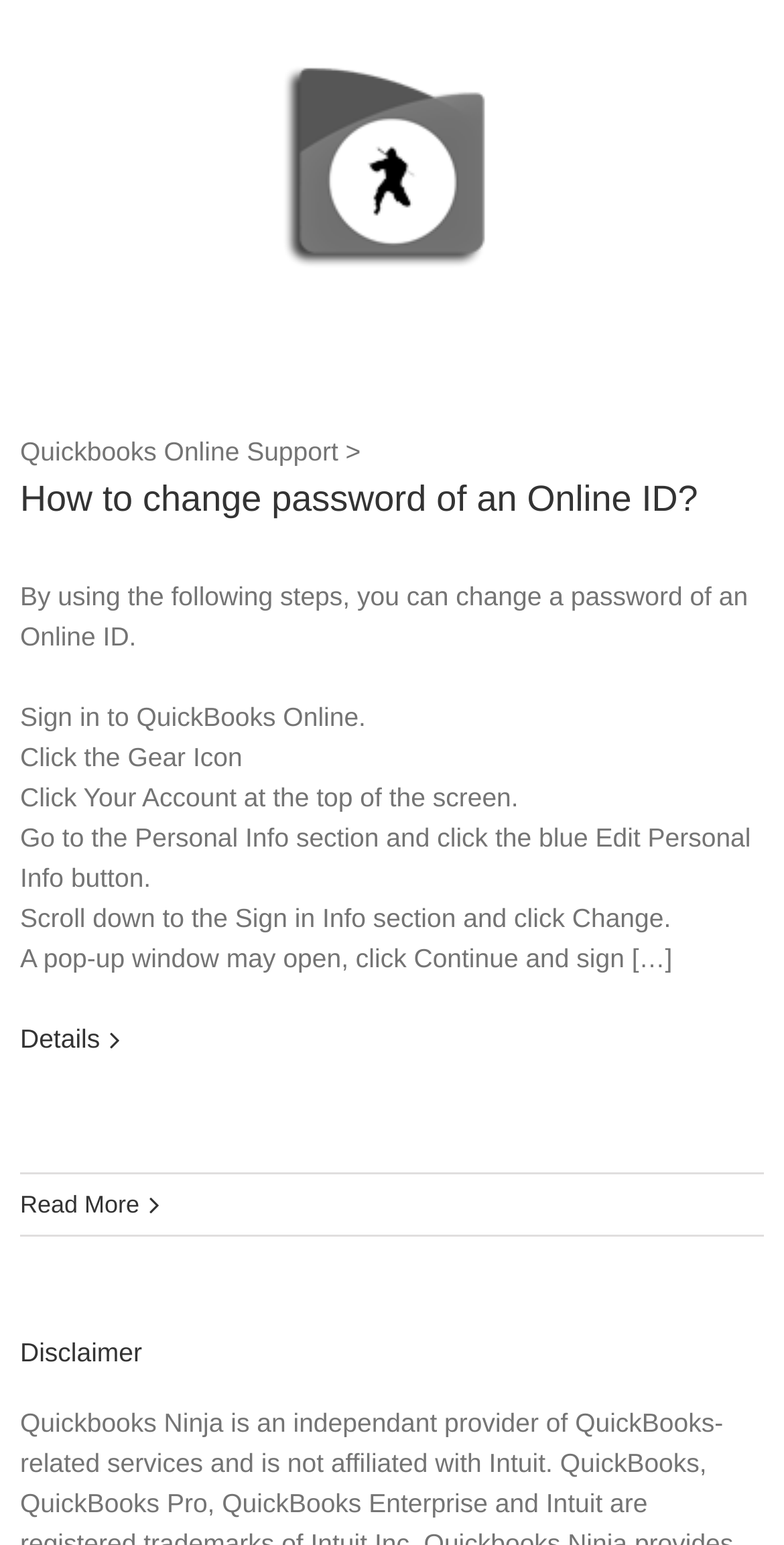With reference to the screenshot, provide a detailed response to the question below:
What is the section where the Edit Personal Info button is located?

According to the instructions on the webpage, after clicking Your Account, you need to go to the Personal Info section, where you will find the blue Edit Personal Info button.